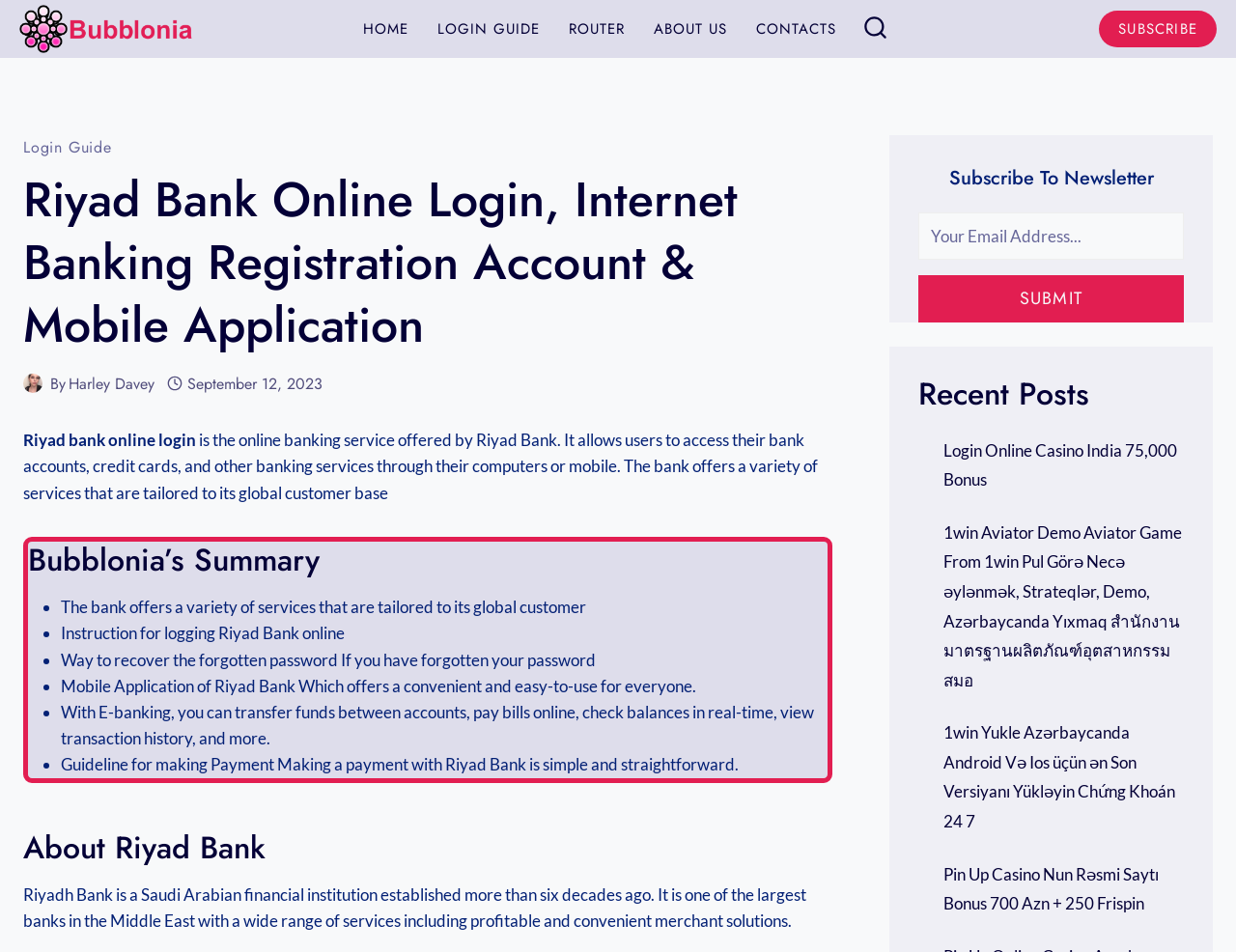Identify the bounding box coordinates of the clickable region necessary to fulfill the following instruction: "View the search form". The bounding box coordinates should be four float numbers between 0 and 1, i.e., [left, top, right, bottom].

[0.696, 0.017, 0.718, 0.044]